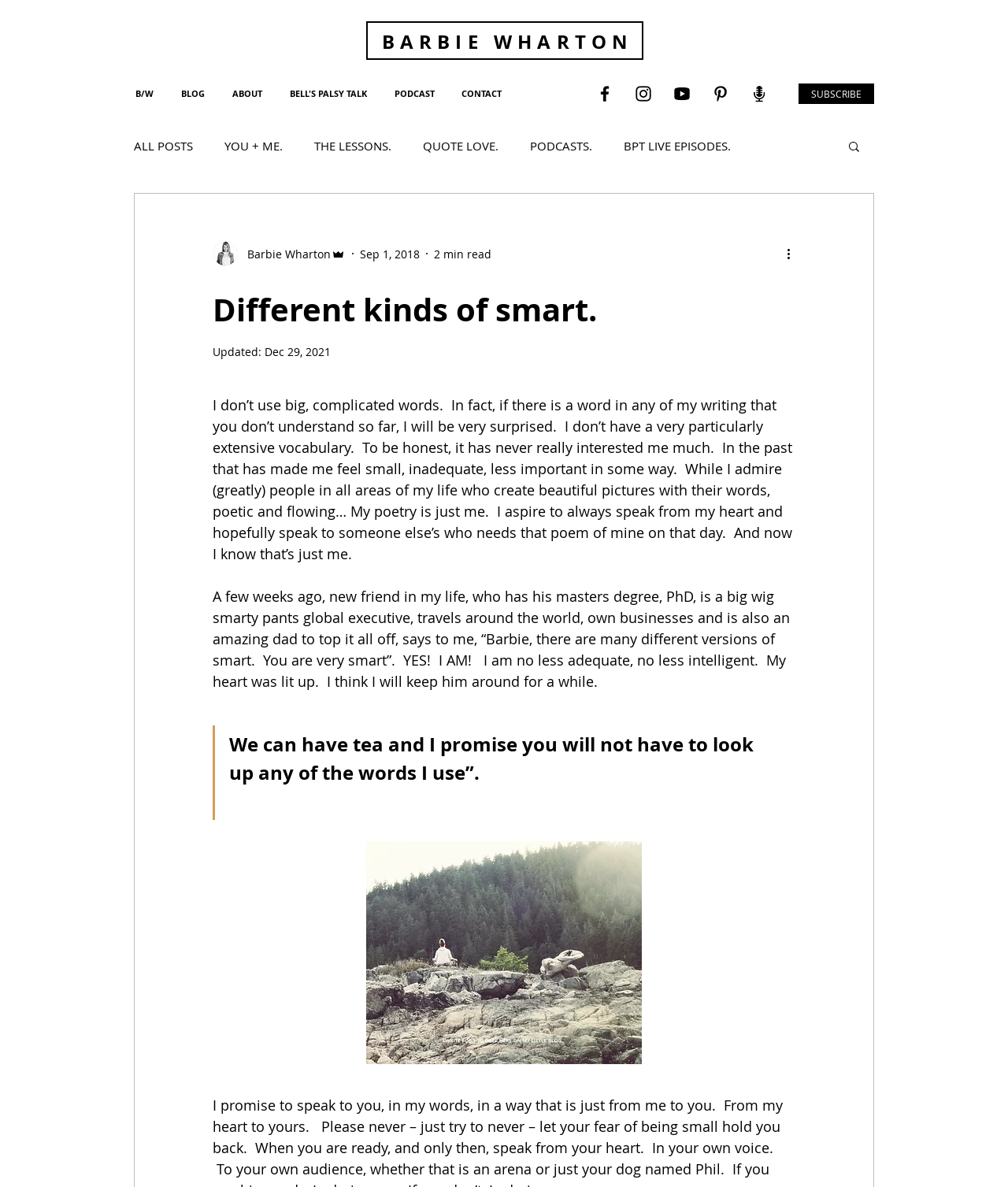Could you find the bounding box coordinates of the clickable area to complete this instruction: "View the writer's picture"?

[0.211, 0.203, 0.236, 0.224]